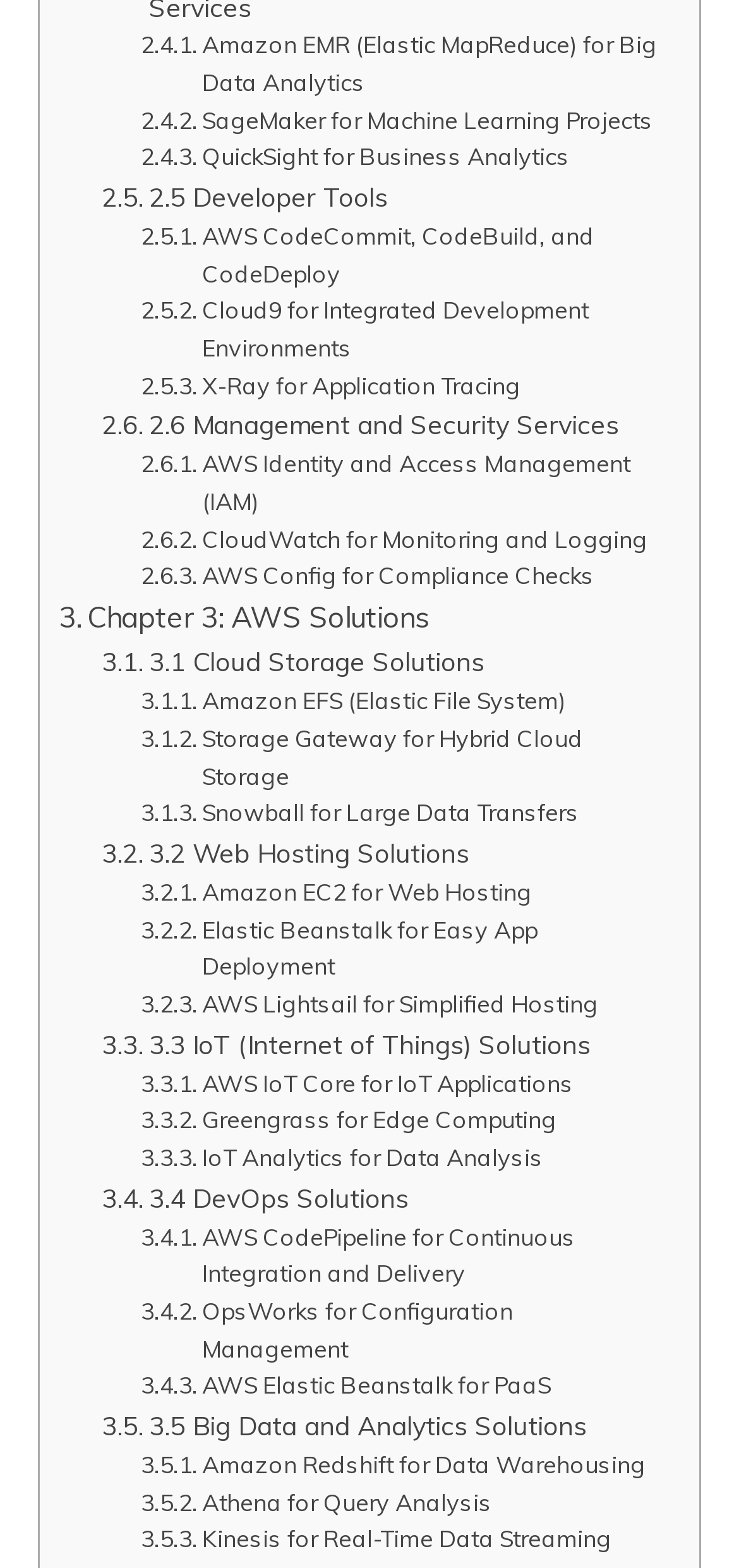Determine the bounding box coordinates for the UI element matching this description: "2.5 Developer Tools".

[0.138, 0.113, 0.524, 0.139]